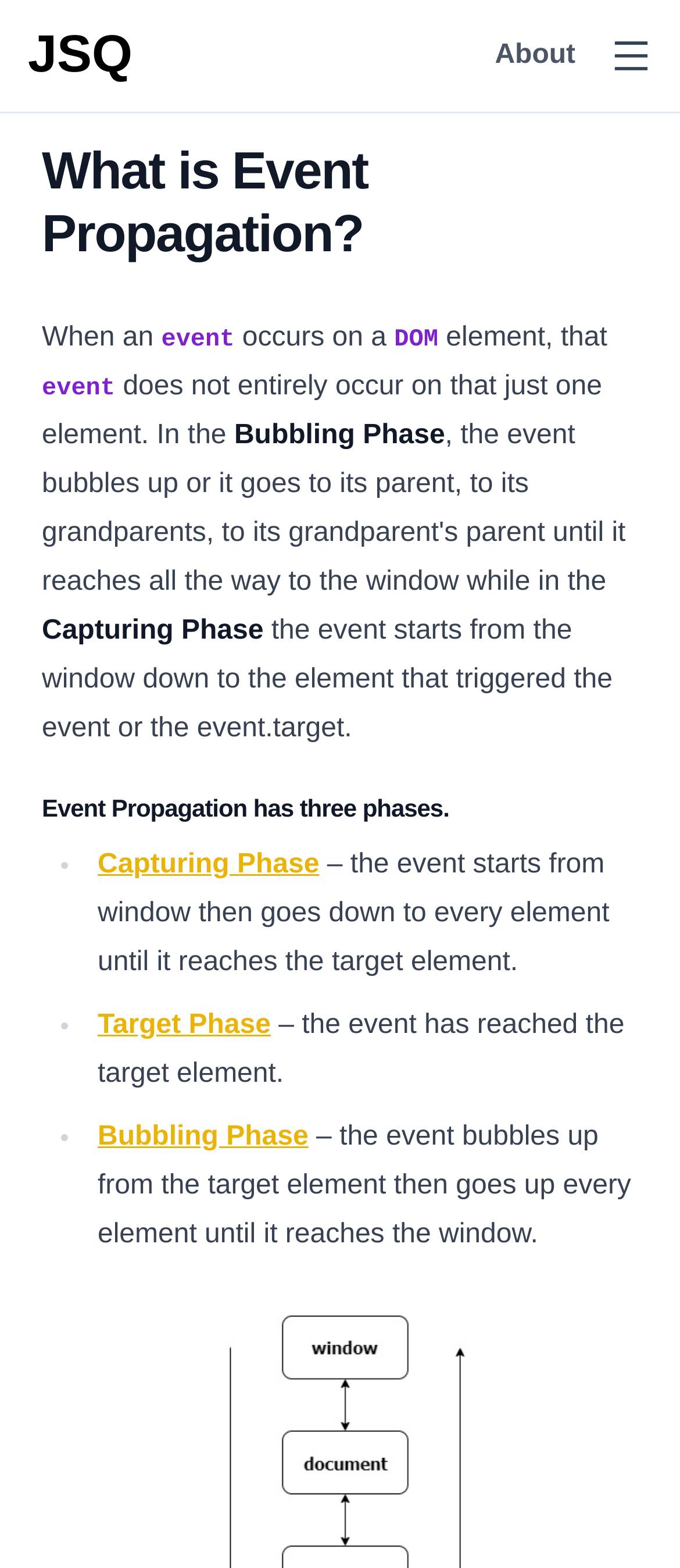Please provide a comprehensive answer to the question below using the information from the image: What is the event propagation process?

The event propagation process consists of three phases: Capturing Phase, where the event starts from the window and goes down to every element until it reaches the target element; Target Phase, where the event has reached the target element; and Bubbling Phase, where the event bubbles up from the target element and goes up every element until it reaches the window.